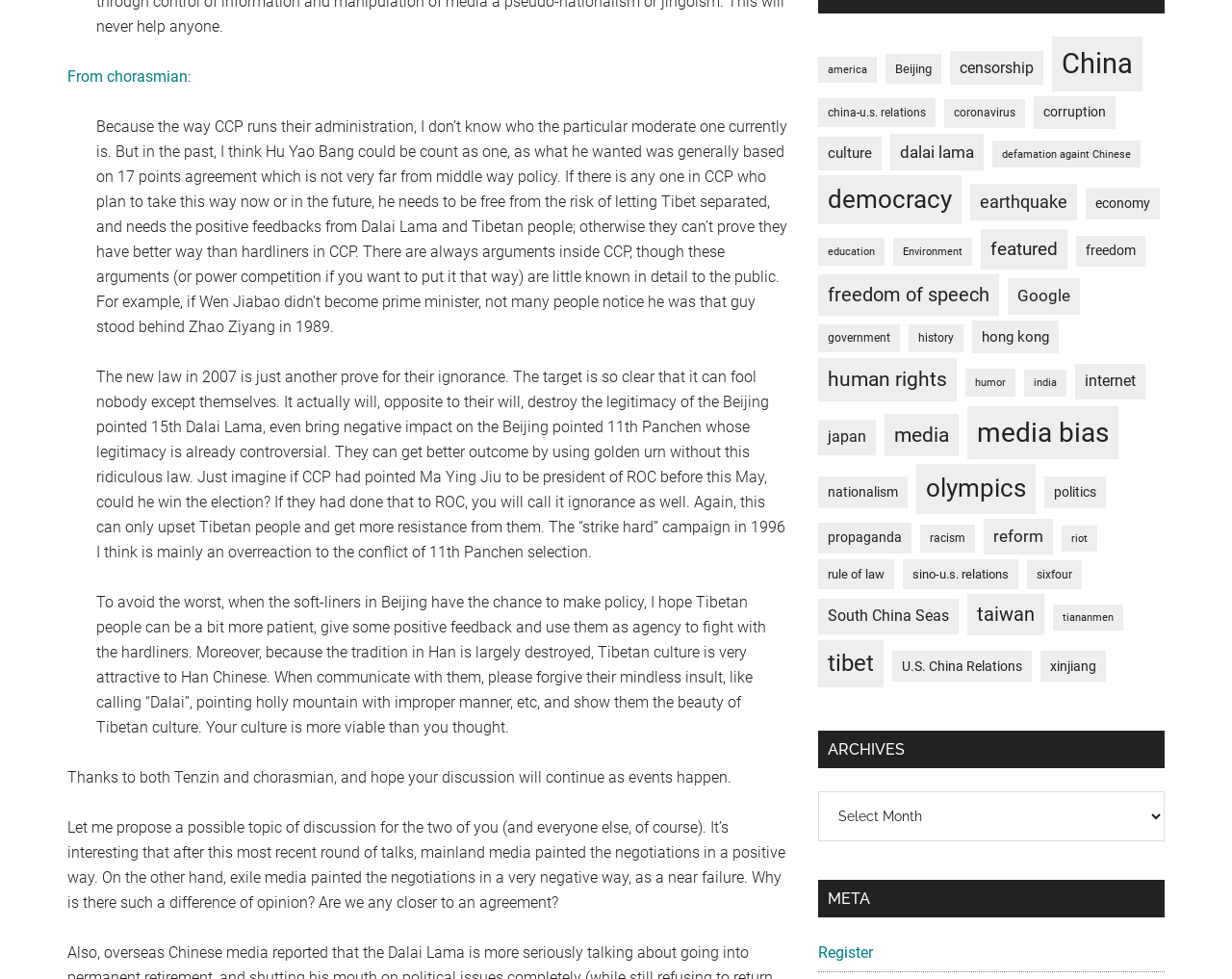How many items are related to 'China'?
From the screenshot, provide a brief answer in one word or phrase.

123